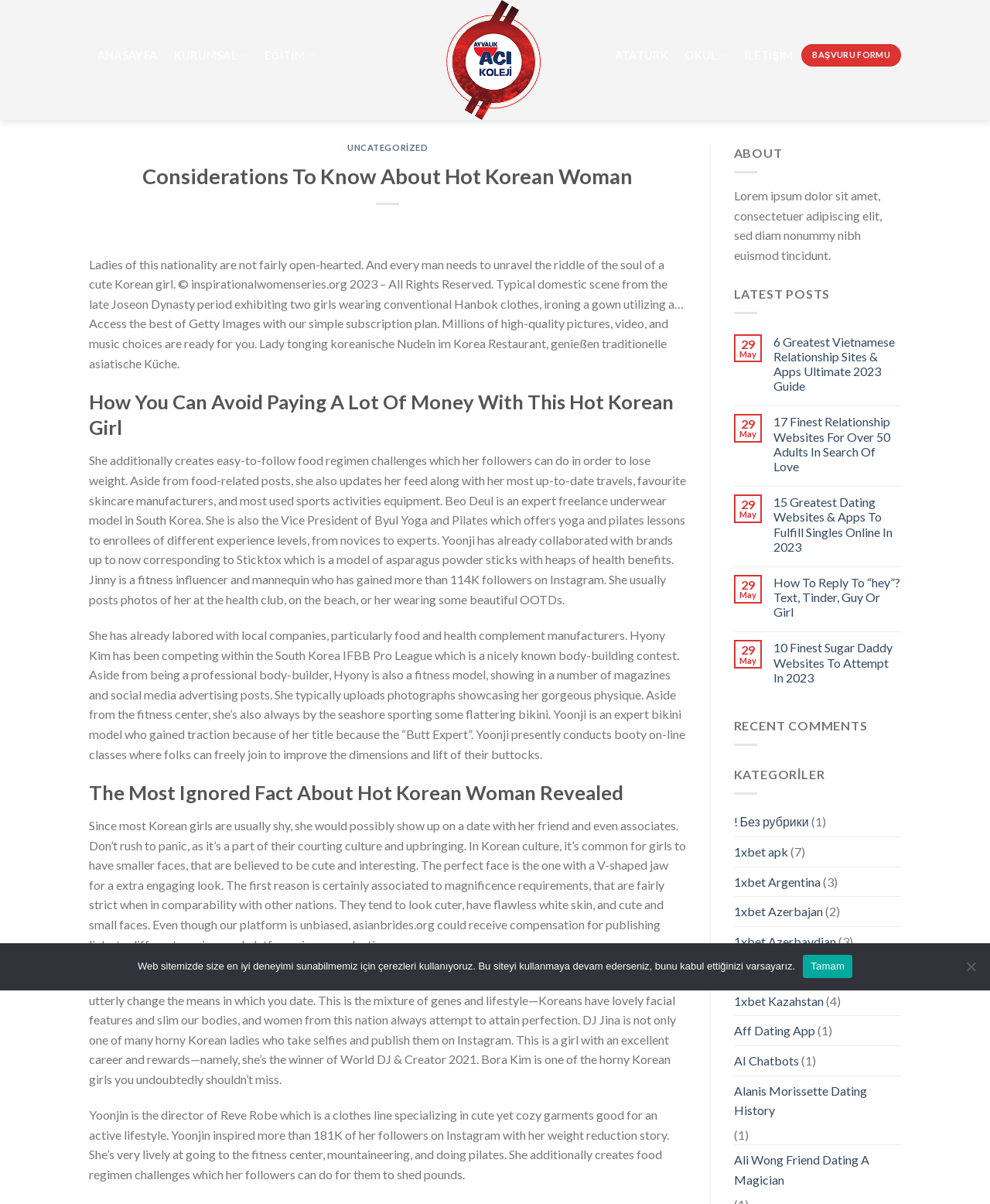What is the topic of the webpage?
Based on the image, answer the question with a single word or brief phrase.

Hot Korean Woman